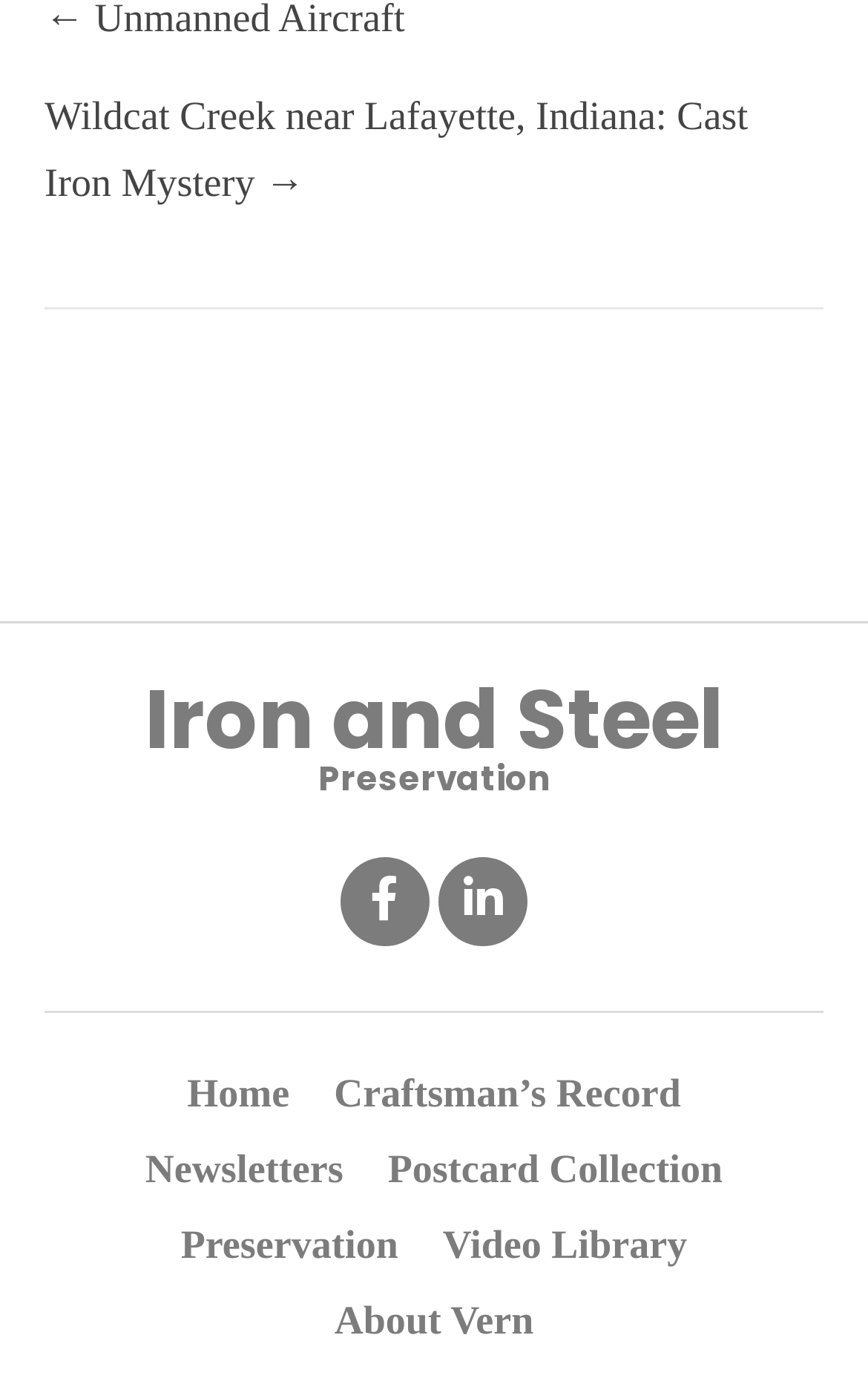Determine the bounding box coordinates for the region that must be clicked to execute the following instruction: "Go to the Home page".

[0.19, 0.769, 0.359, 0.813]